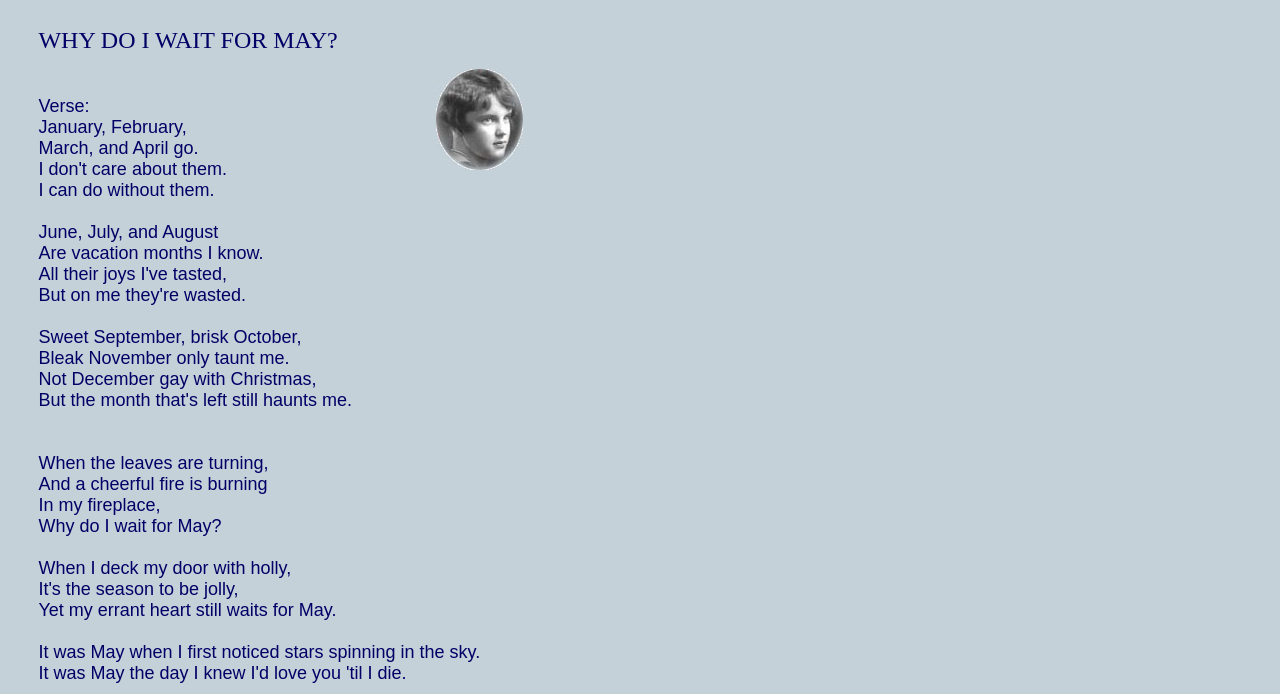Respond to the following question using a concise word or phrase: 
What is the speaker doing in December?

Celebrating Christmas